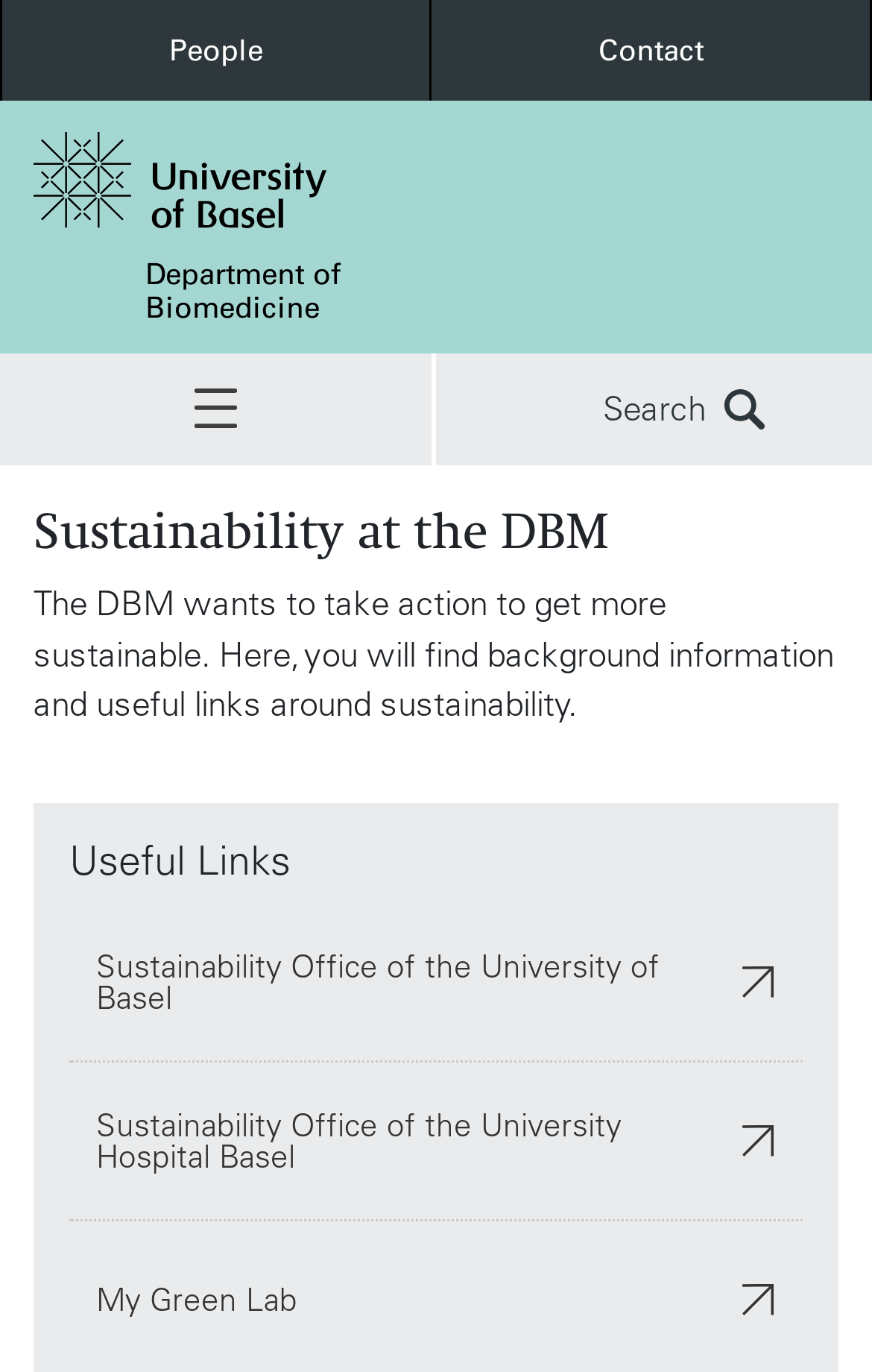What is the purpose of the button with no text?
Using the details shown in the screenshot, provide a comprehensive answer to the question.

The button with no text is likely a navigation menu toggle button, as it is described as 'expanded: False' and 'controls: active-sub-nav', indicating that it controls a navigation menu that is currently collapsed.